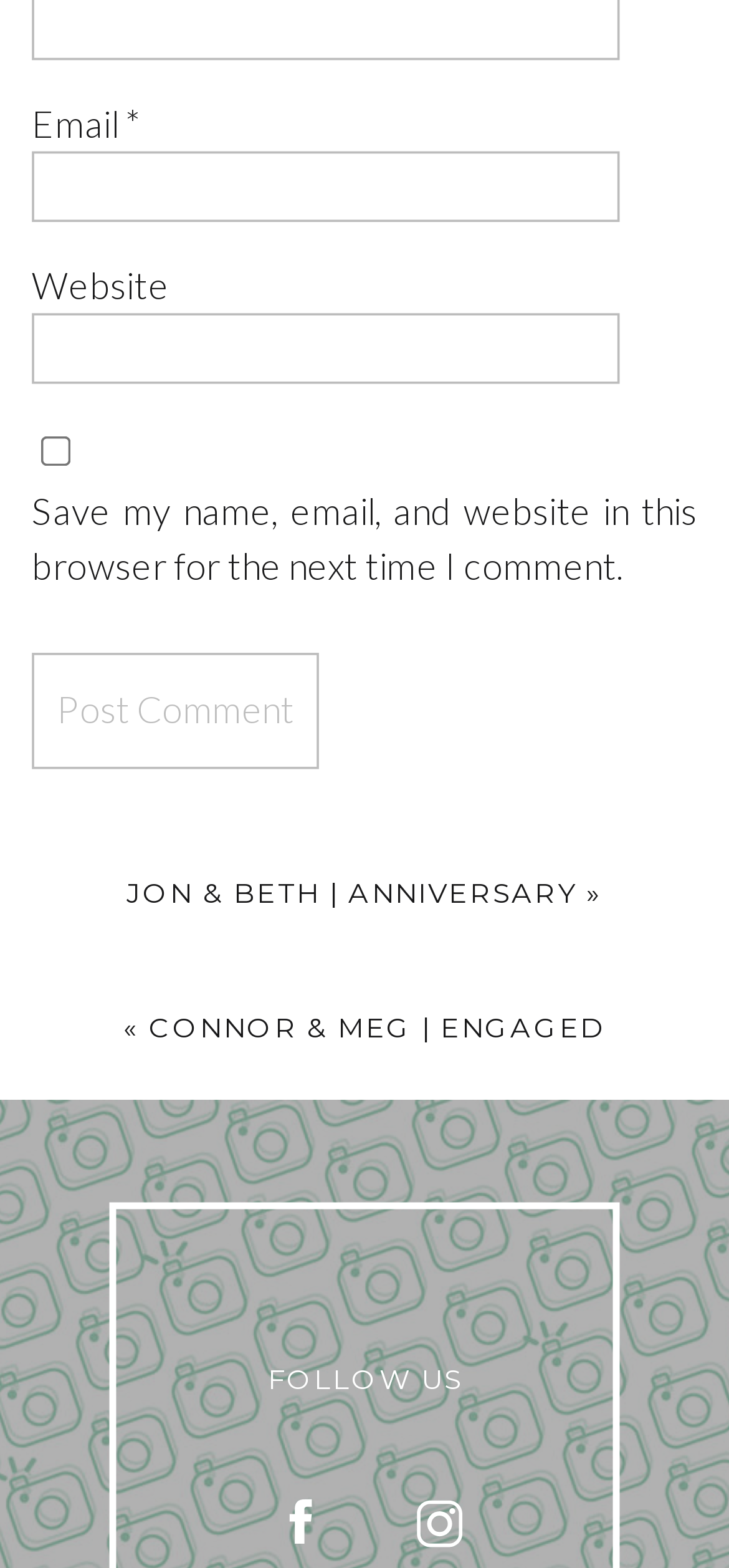What is the function of the checkbox?
Based on the image, provide a one-word or brief-phrase response.

Save comment info